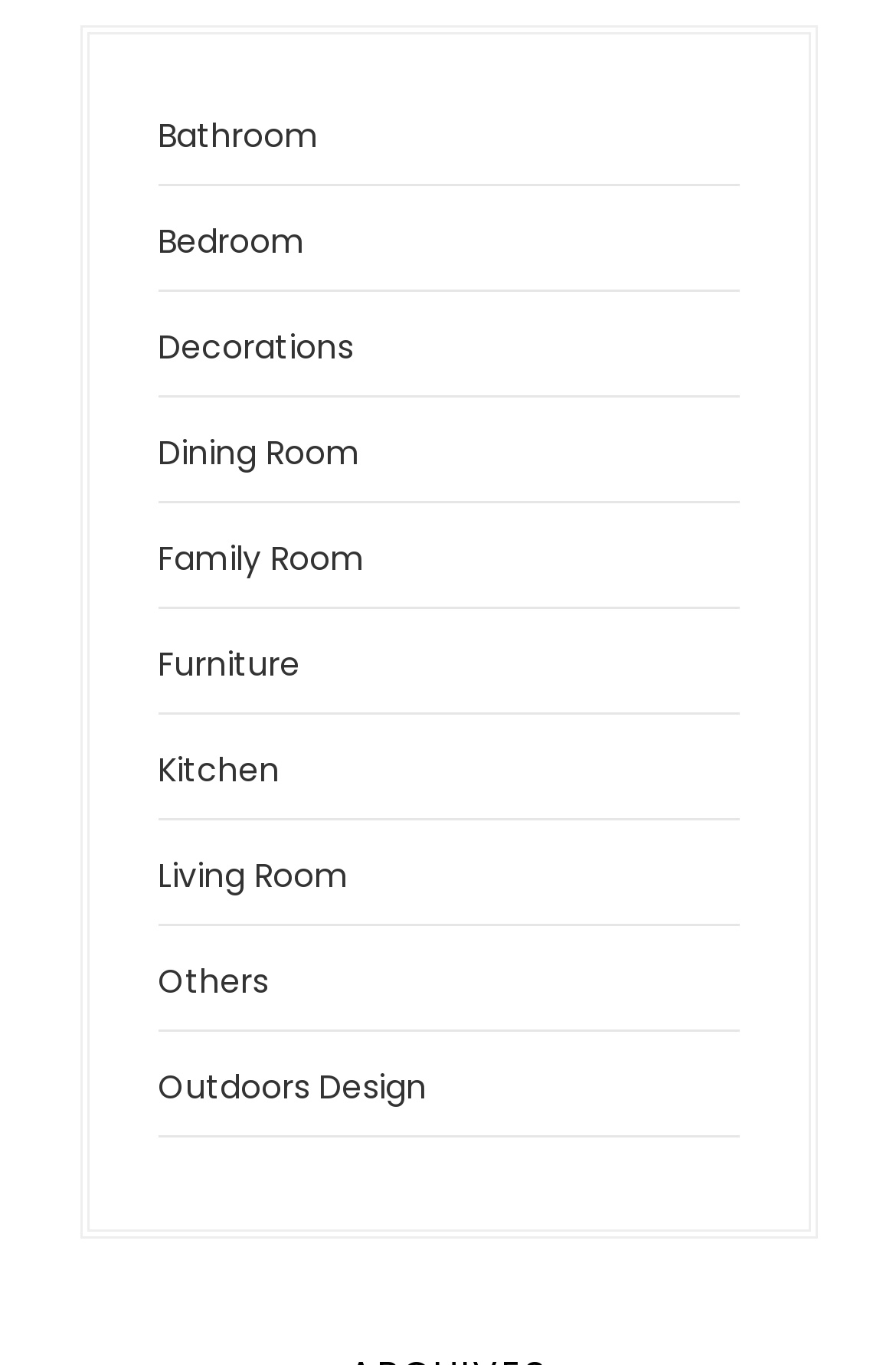Could you indicate the bounding box coordinates of the region to click in order to complete this instruction: "Check Outdoors Design inspiration".

[0.176, 0.78, 0.476, 0.814]